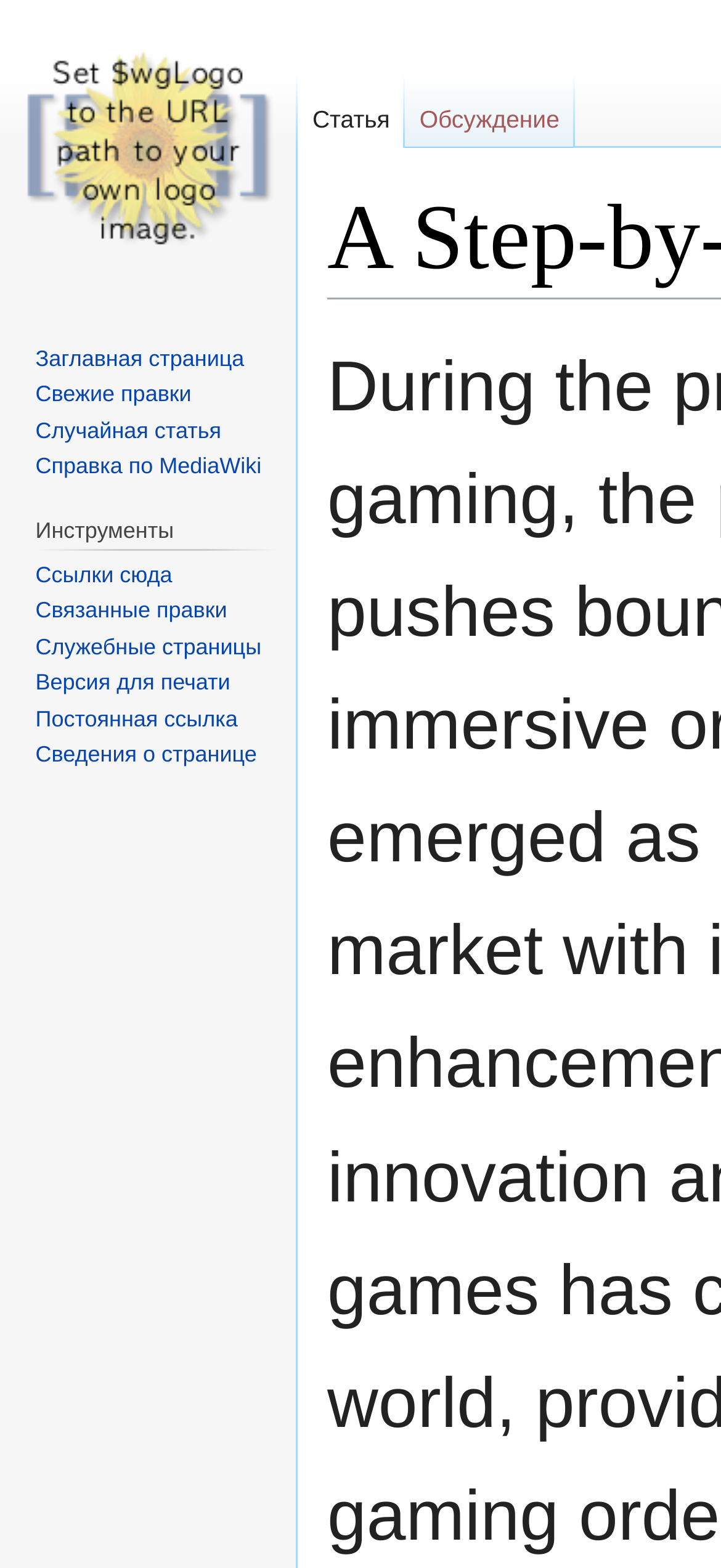What is the shortcut key for 'Свежие правки'?
Please elaborate on the answer to the question with detailed information.

I found the link 'Свежие правки' under the 'Навигация' section, and its keyshortcuts attribute is 'Alt+r', indicating that the shortcut key to access this link is Alt+r.